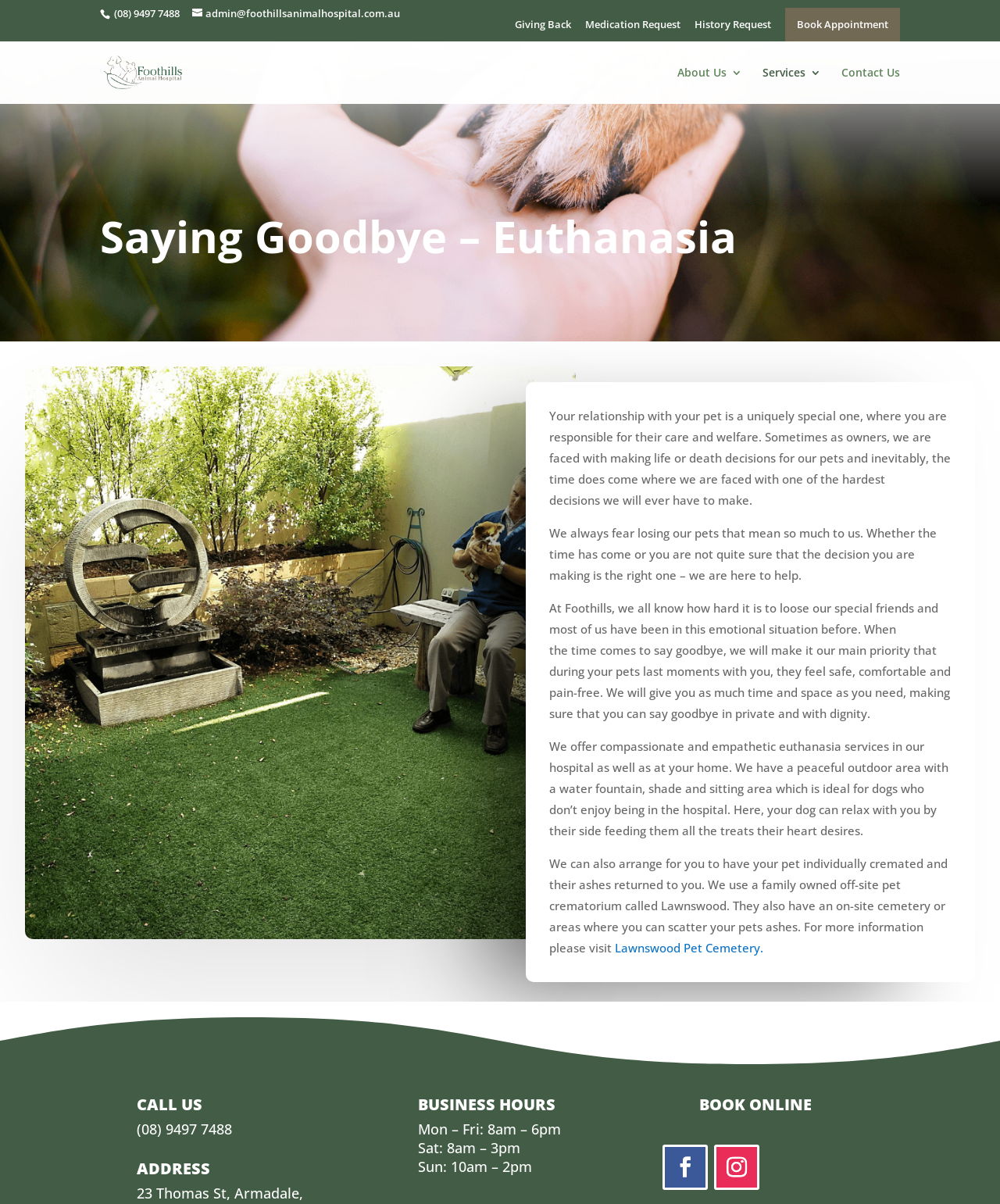Determine the bounding box coordinates of the section I need to click to execute the following instruction: "Book online". Provide the coordinates as four float numbers between 0 and 1, i.e., [left, top, right, bottom].

[0.699, 0.911, 0.9, 0.931]